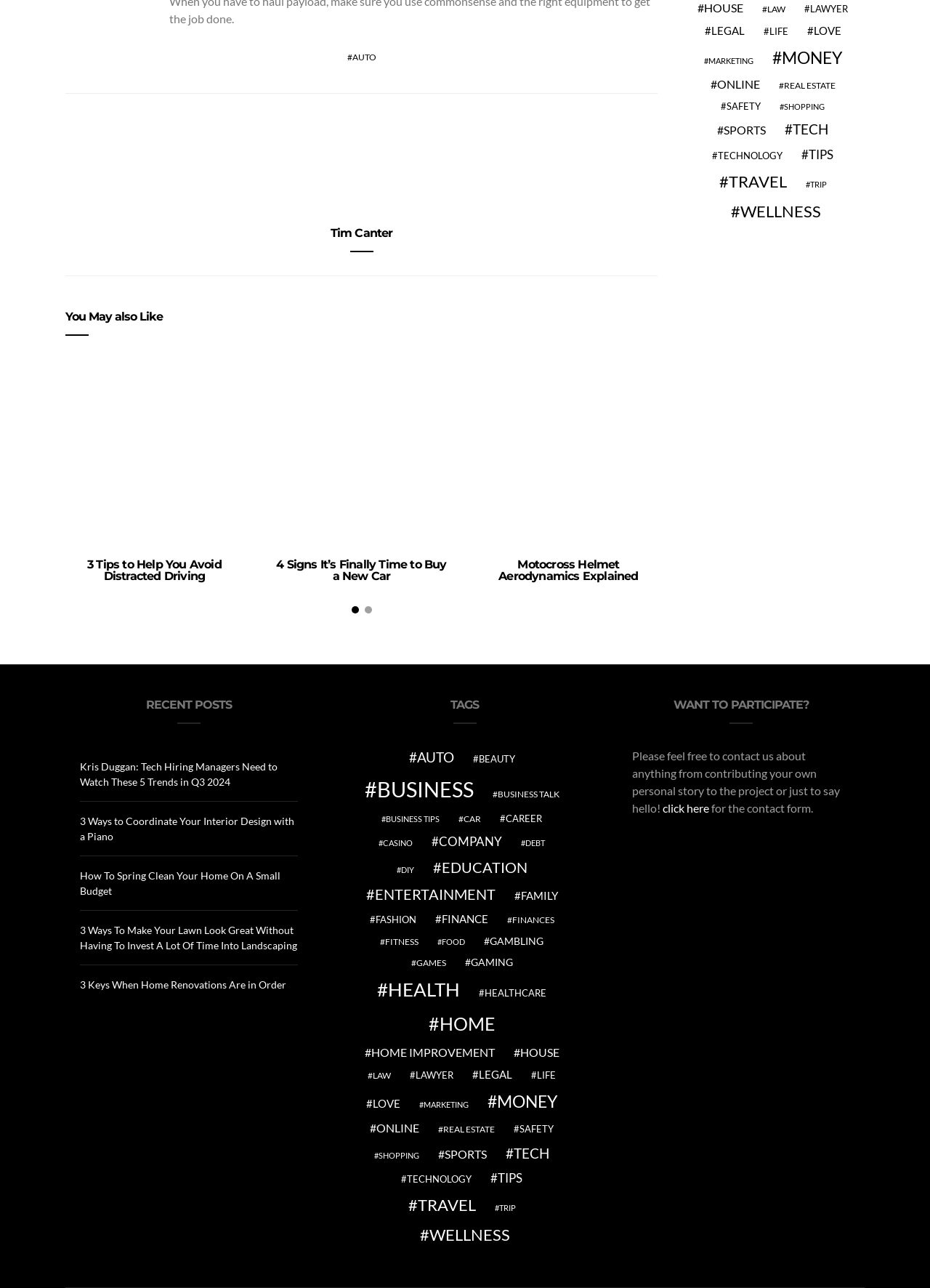Locate the bounding box coordinates of the area you need to click to fulfill this instruction: 'Check recent post about Kris Duggan: Tech Hiring Managers Need to Watch These 5 Trends in Q3 2024'. The coordinates must be in the form of four float numbers ranging from 0 to 1: [left, top, right, bottom].

[0.086, 0.59, 0.298, 0.612]